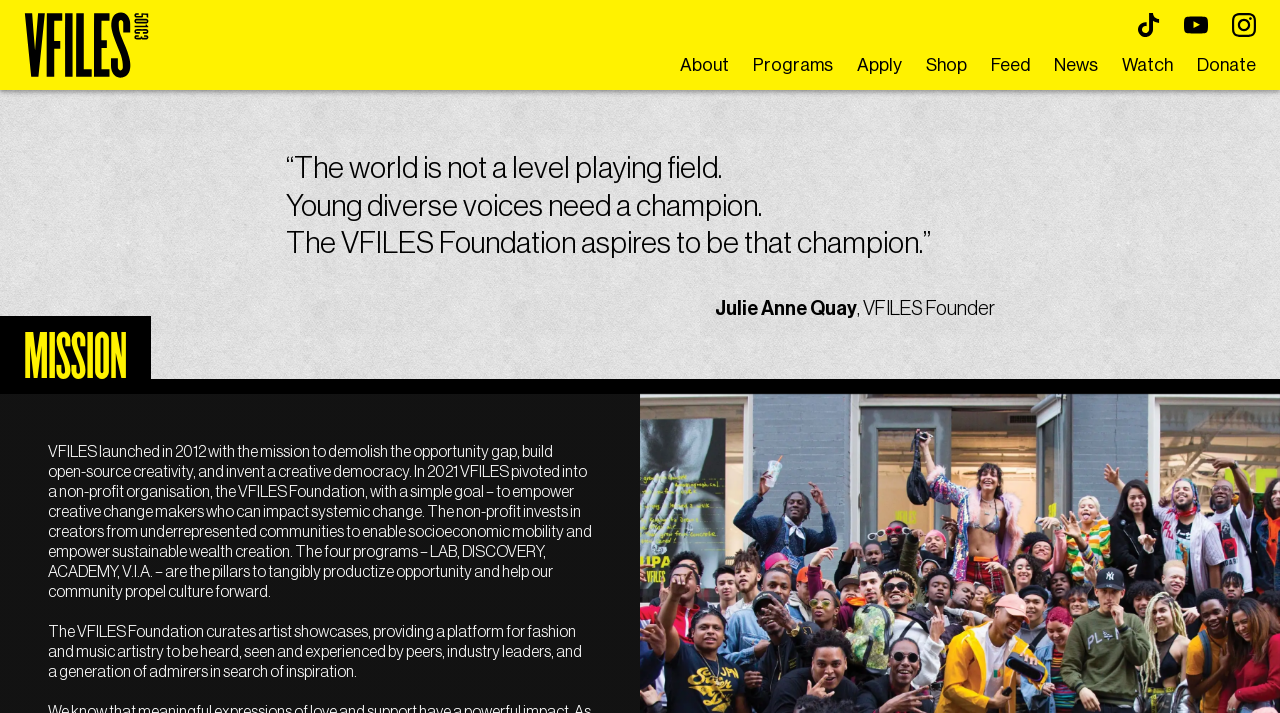How many programs does VFILES Foundation have?
Provide a detailed and extensive answer to the question.

According to the webpage, VFILES Foundation has four programs, namely LAB, DISCOVERY, ACADEMY, and V.I.A., which are the pillars to tangibly productize opportunity and help the community propel culture forward.